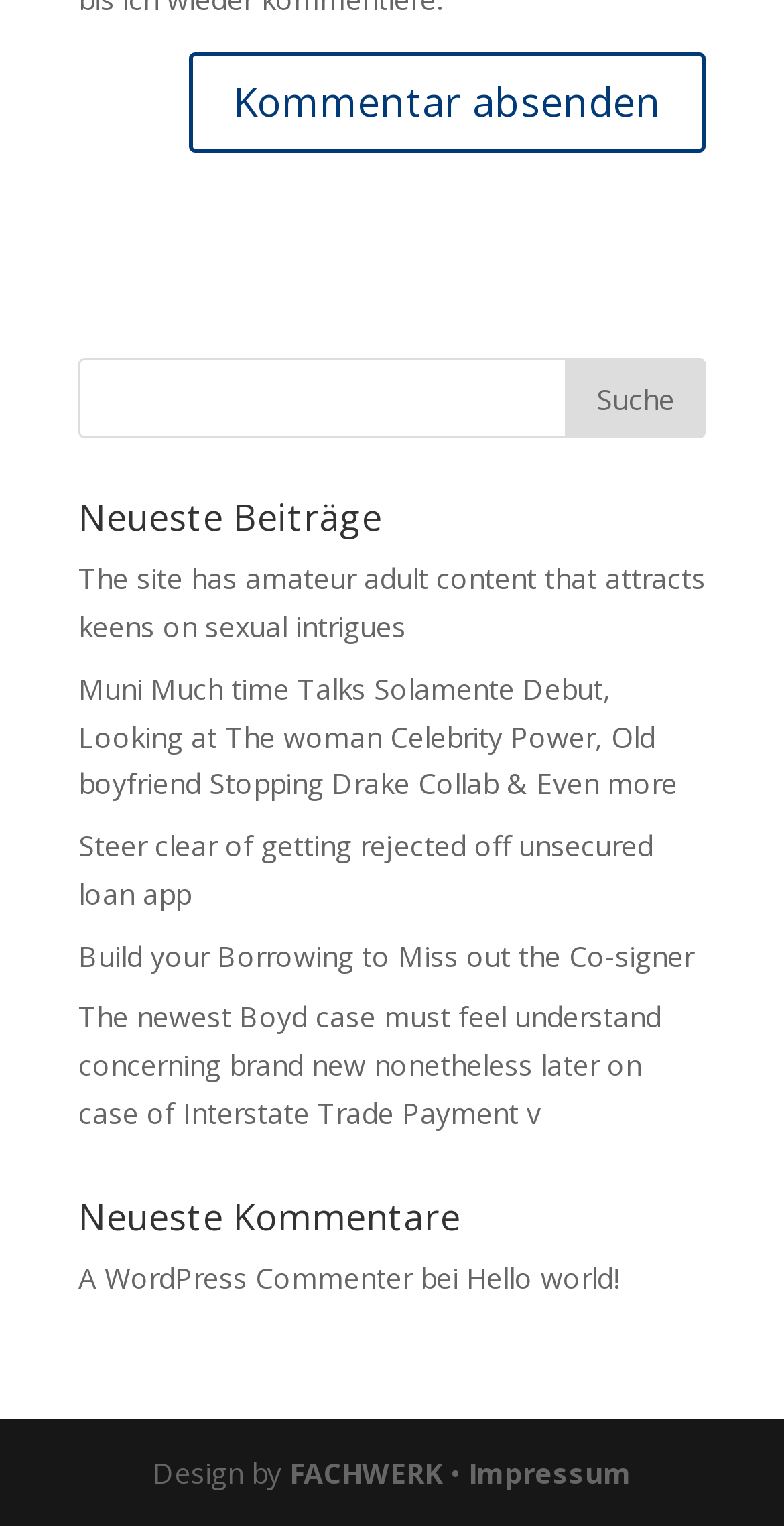Please pinpoint the bounding box coordinates for the region I should click to adhere to this instruction: "Learn about Careers".

None